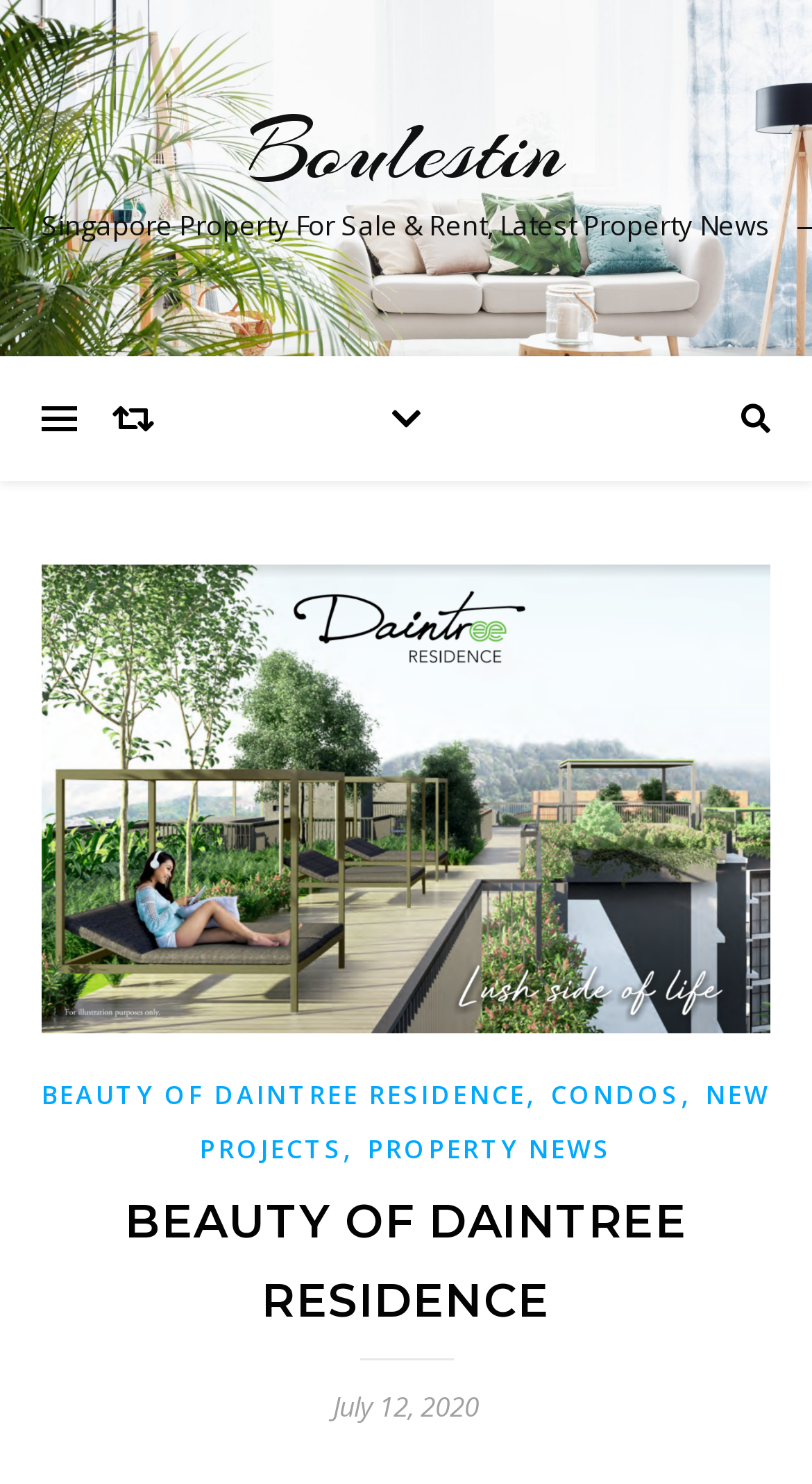Create a detailed summary of the webpage's content and design.

The webpage is about the Daintree Residence, a charming and classy property. At the top, there is a navigation menu with links to "Boulestin", "Singapore Property For Sale & Rent, Latest Property News", and an icon represented by "\uf079". Below the navigation menu, there is a large image showcasing the "Daintree Residence Tree Top Park".

The main content of the webpage is divided into sections. The first section has a heading "BEAUTY OF DAINTREE RESIDENCE" in a large font, followed by links to "CONDOS", "NEW PROJECTS", and "PROPERTY NEWS". The links are arranged horizontally, with "CONDOS" on the left, "NEW PROJECTS" in the middle, and "PROPERTY NEWS" on the right.

Below the links, there is a subheading "BEAUTY OF DAINTREE RESIDENCE" in a slightly smaller font, followed by the date "July 12, 2020". The overall layout of the webpage is clean, with a focus on showcasing the beauty of the Daintree Residence through the large image and descriptive headings.